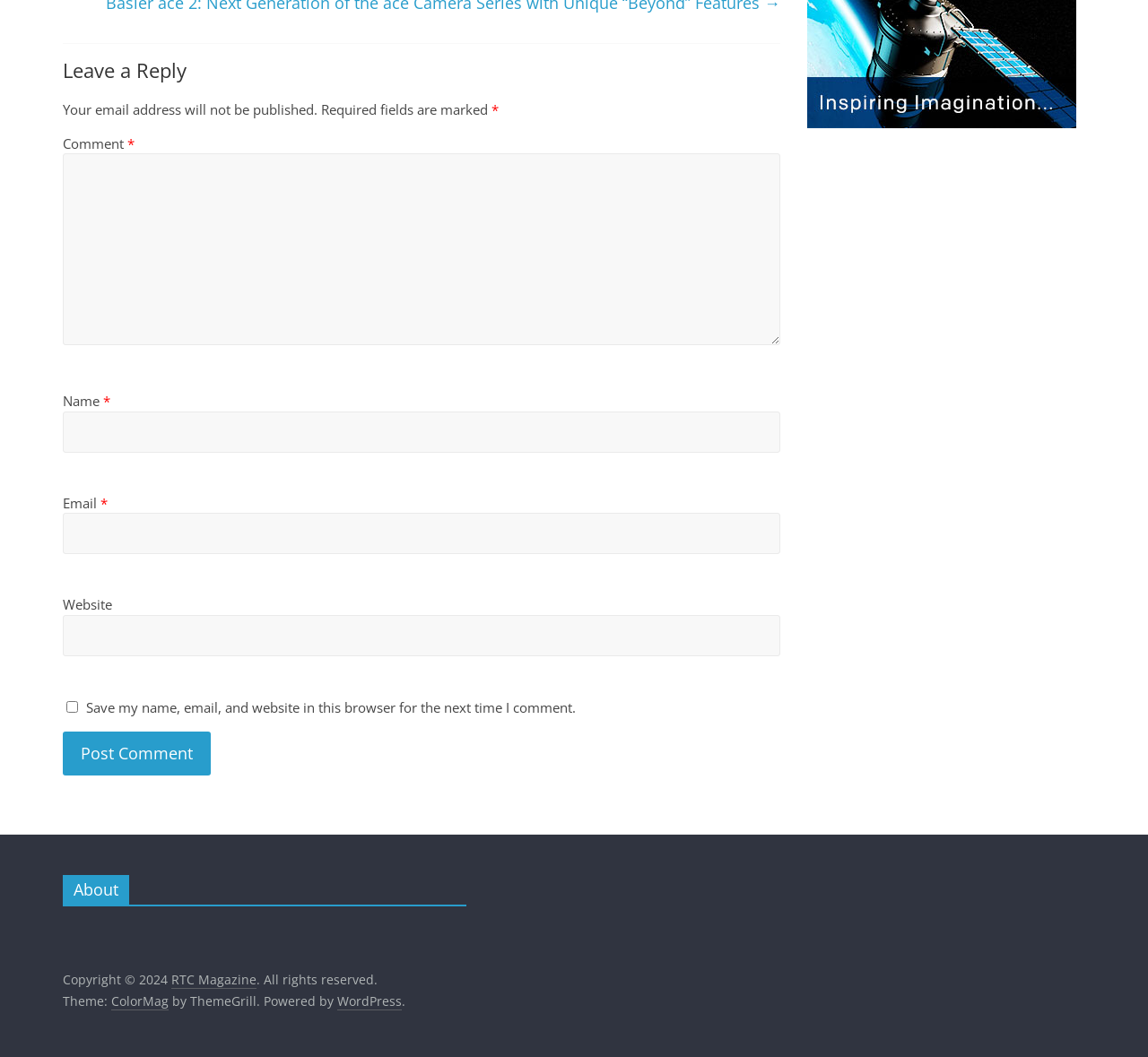Locate the bounding box coordinates of the clickable element to fulfill the following instruction: "Type your name". Provide the coordinates as four float numbers between 0 and 1 in the format [left, top, right, bottom].

[0.055, 0.389, 0.68, 0.428]